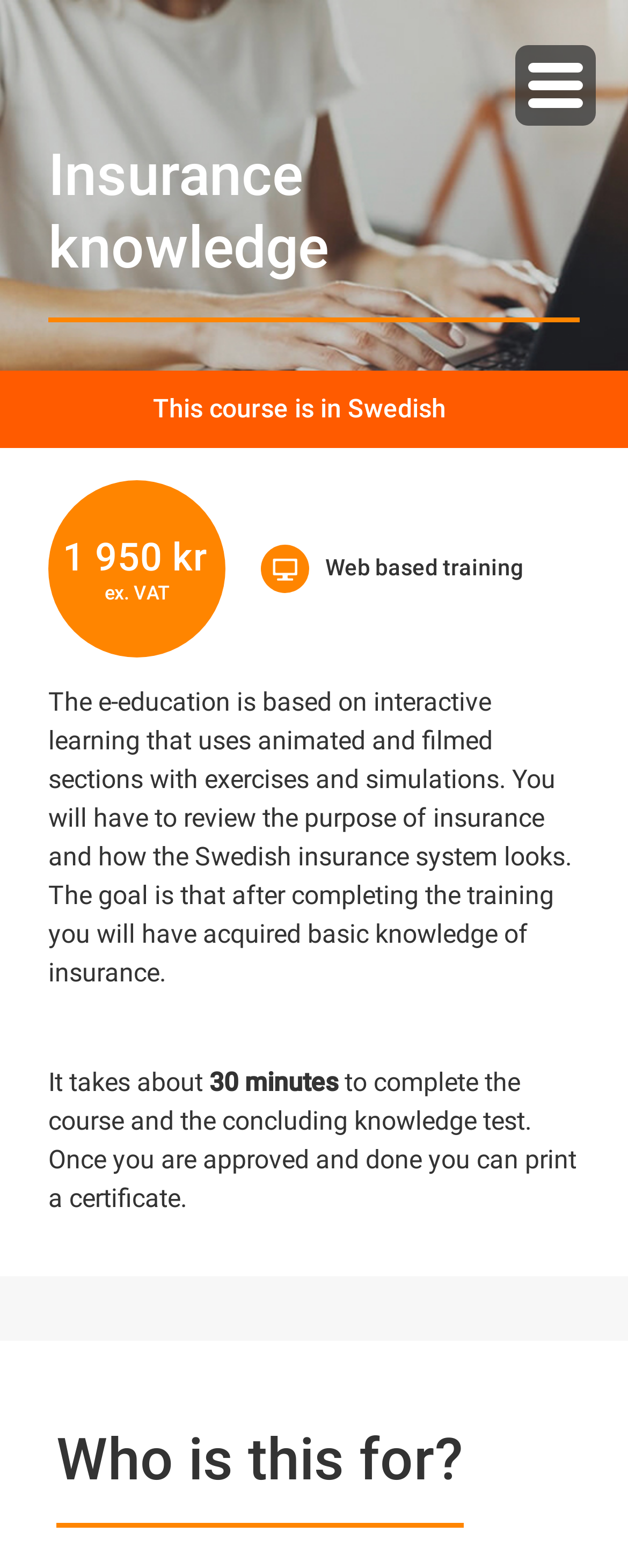What is the duration of the course?
Look at the image and respond with a single word or a short phrase.

30 minutes